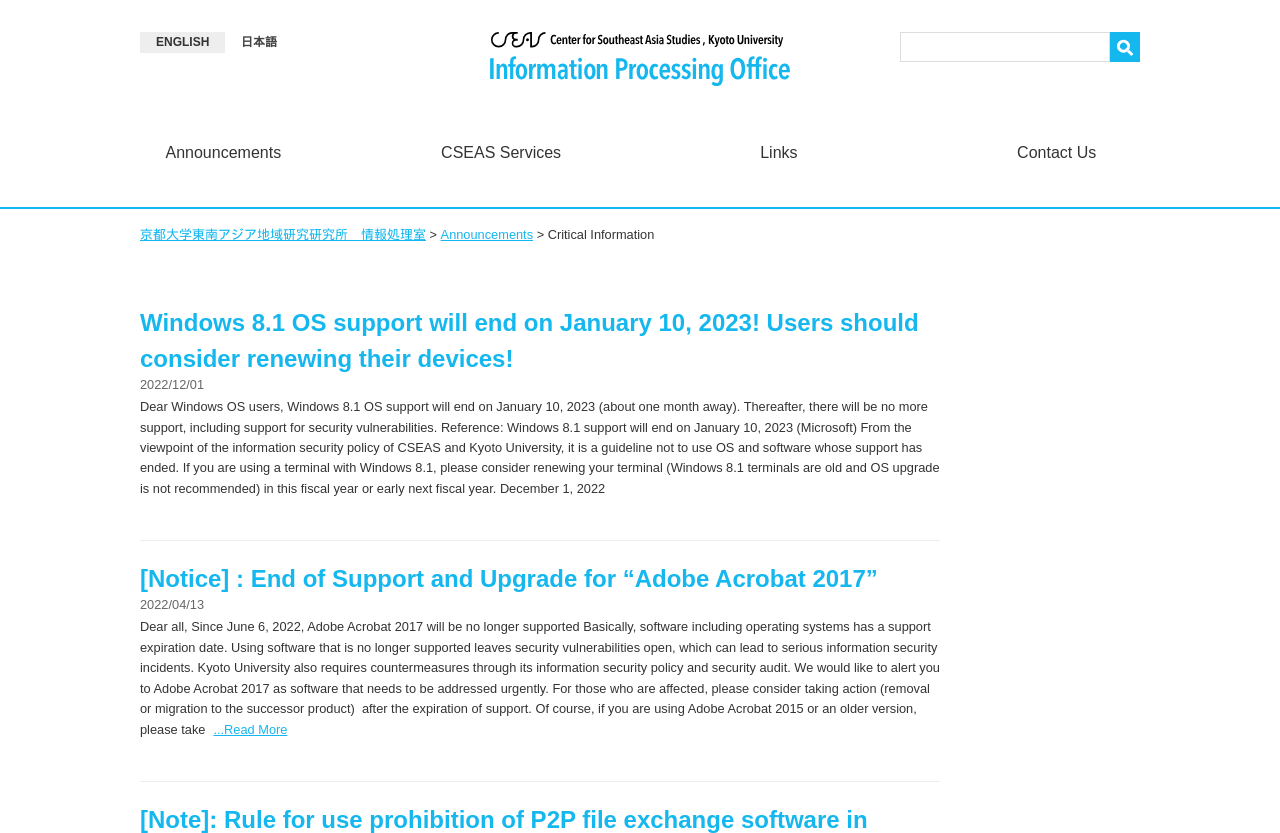What language options are available on this webpage?
Refer to the image and provide a one-word or short phrase answer.

ENGLISH, 日本語